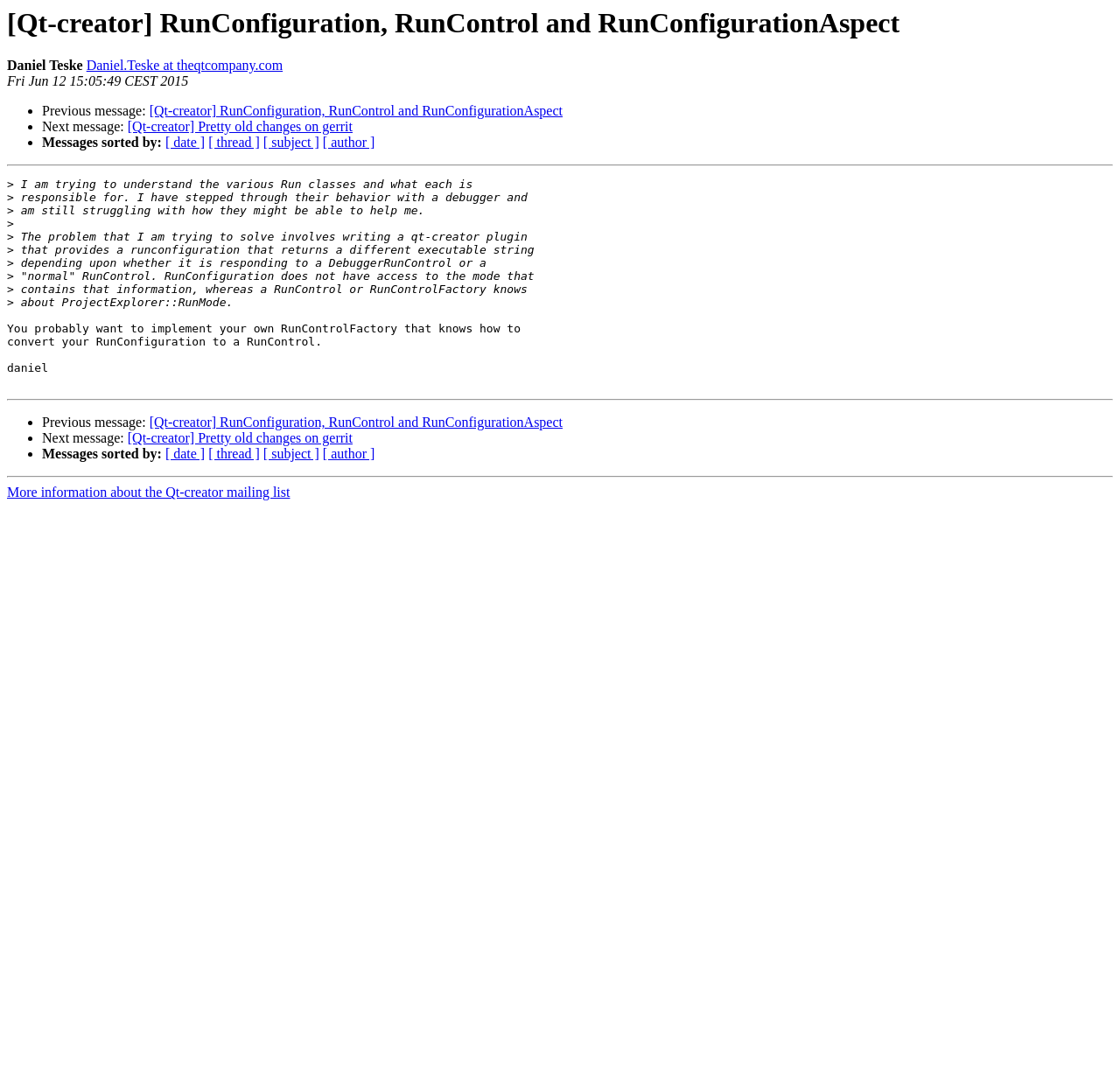Detail the webpage's structure and highlights in your description.

This webpage appears to be an archived email thread from the Qt-creator mailing list. At the top, there is a heading with the title "[Qt-creator] RunConfiguration, RunControl and RunConfigurationAspect" and the name "Daniel Teske" with a link to his email address. Below this, there is a timestamp "Fri Jun 12 15:05:49 CEST 2015".

The main content of the page is a message from the sender, which is divided into several paragraphs. The message discusses the sender's attempt to understand the various Run classes in Qt-creator and how they can be used to solve a problem involving writing a plugin that provides a run configuration that returns a different executable string depending on the mode.

The message is followed by a response from Daniel, which provides guidance on how to implement a custom RunControlFactory to convert a RunConfiguration to a RunControl.

The page also contains navigation links to previous and next messages in the thread, as well as links to sort messages by date, thread, subject, or author. There are three horizontal separators on the page, dividing the content into sections. At the bottom, there is a link to more information about the Qt-creator mailing list.